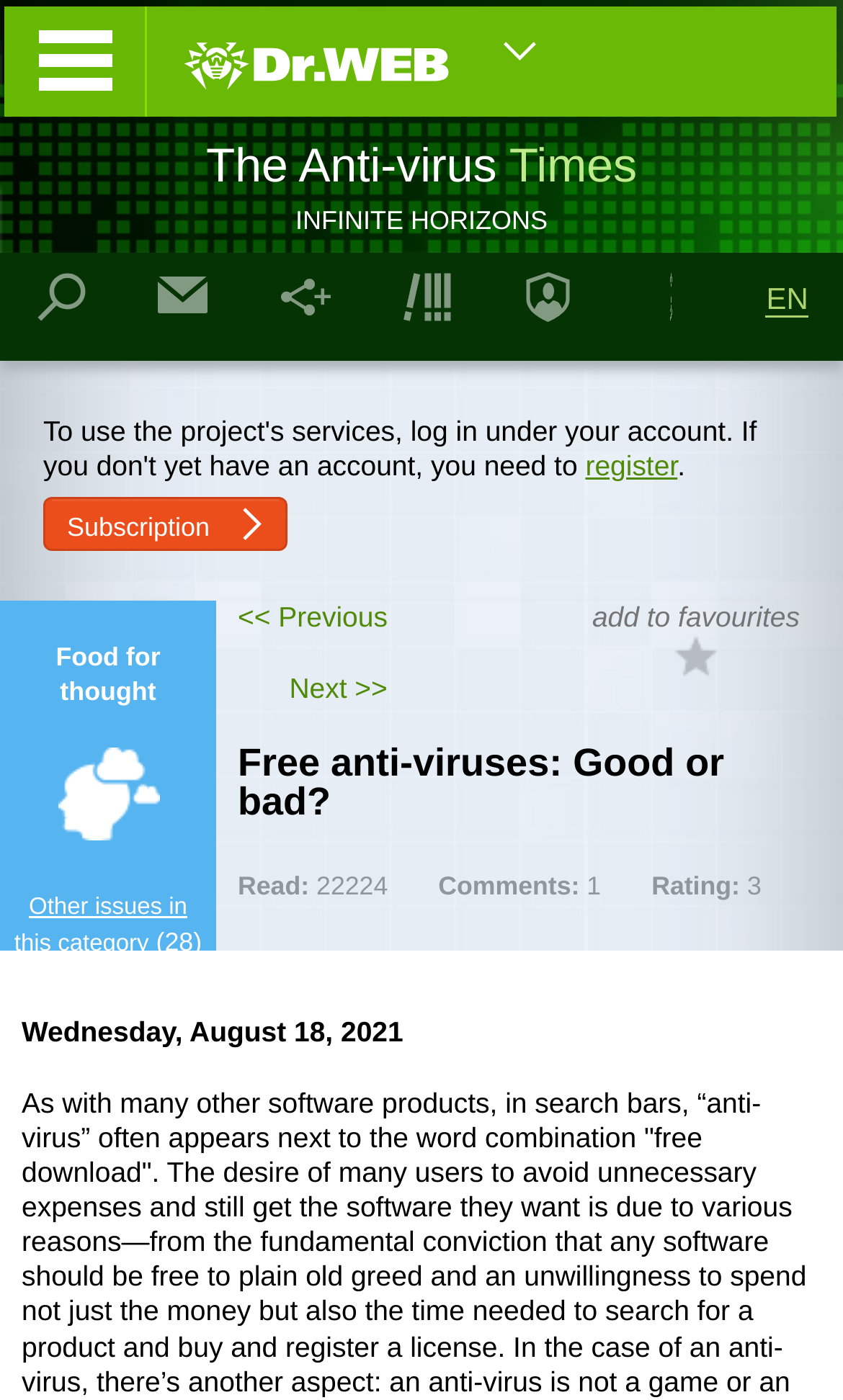How many comments are there on this article?
Can you give a detailed and elaborate answer to the question?

I found this answer by looking at the 'Comments:' section on the webpage, which shows a number '1' next to it.